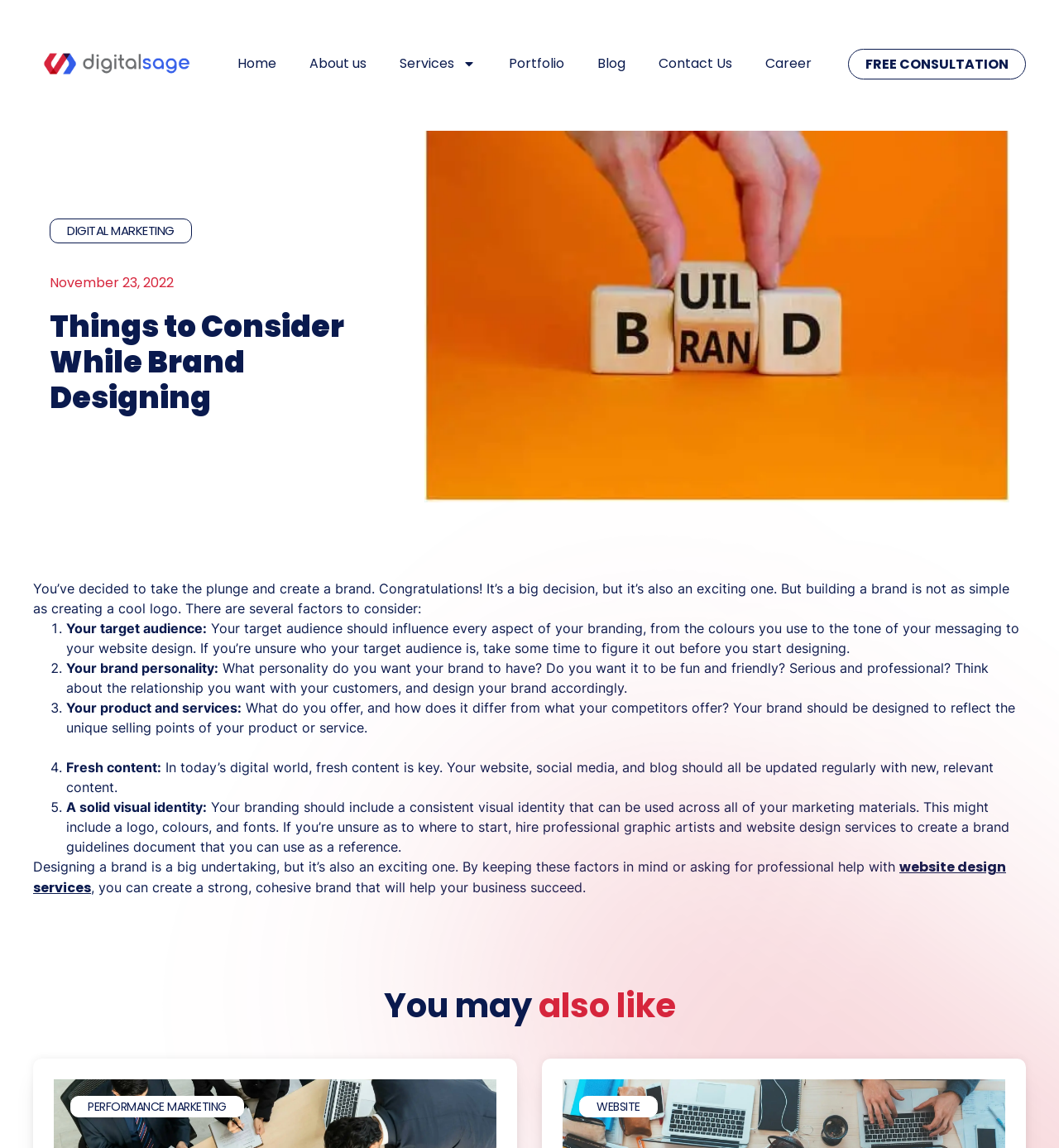Please specify the bounding box coordinates of the region to click in order to perform the following instruction: "Read the blog post 'Things to Consider While Brand Designing'".

[0.047, 0.269, 0.37, 0.362]